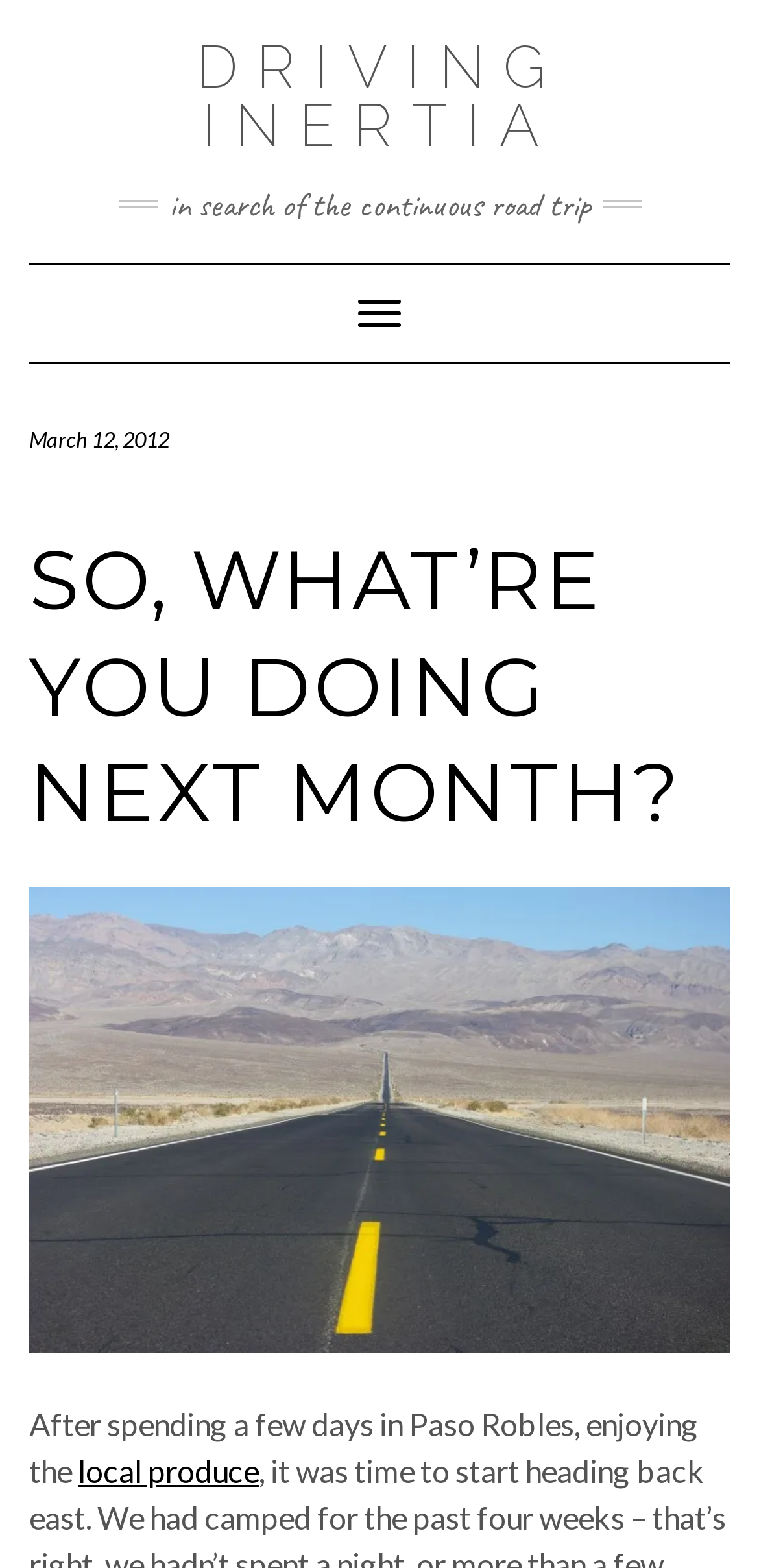What is the topic of the blog post?
Your answer should be a single word or phrase derived from the screenshot.

road trip